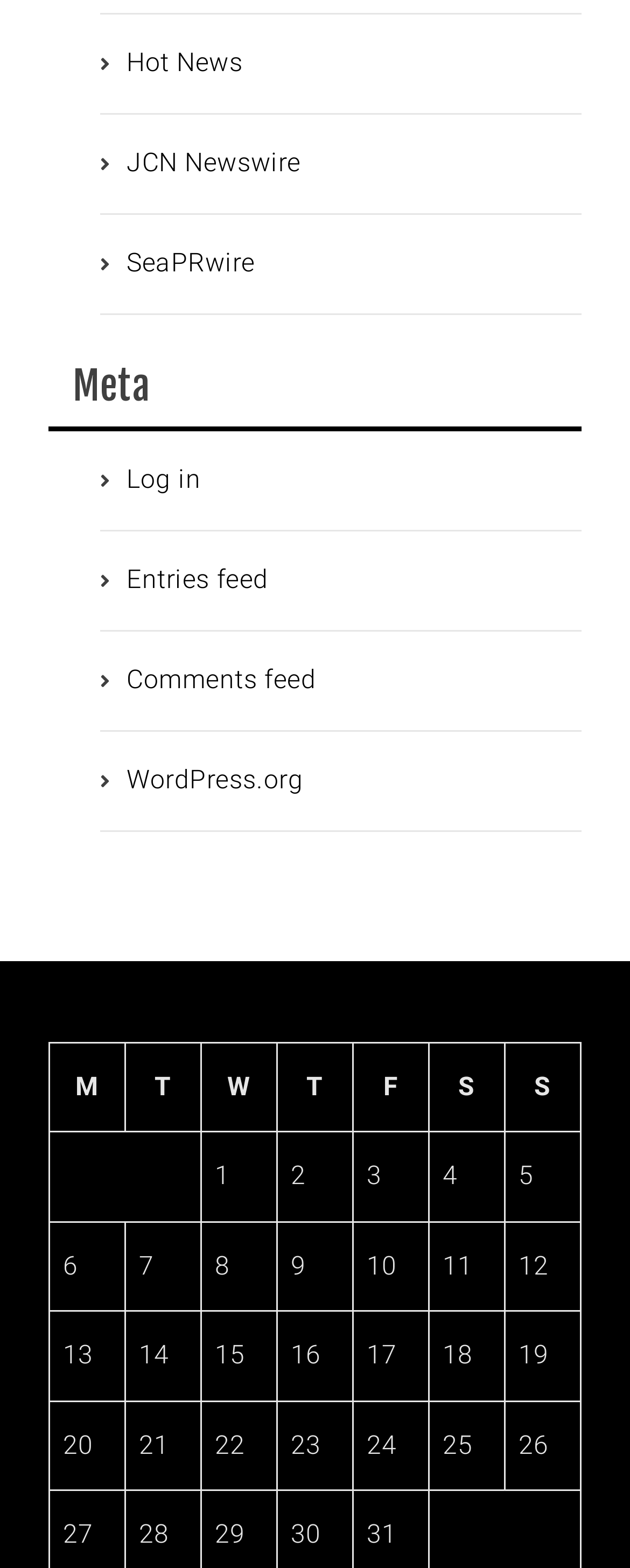Please locate the bounding box coordinates of the element that should be clicked to achieve the given instruction: "Click on 'Log in'".

[0.201, 0.296, 0.319, 0.315]